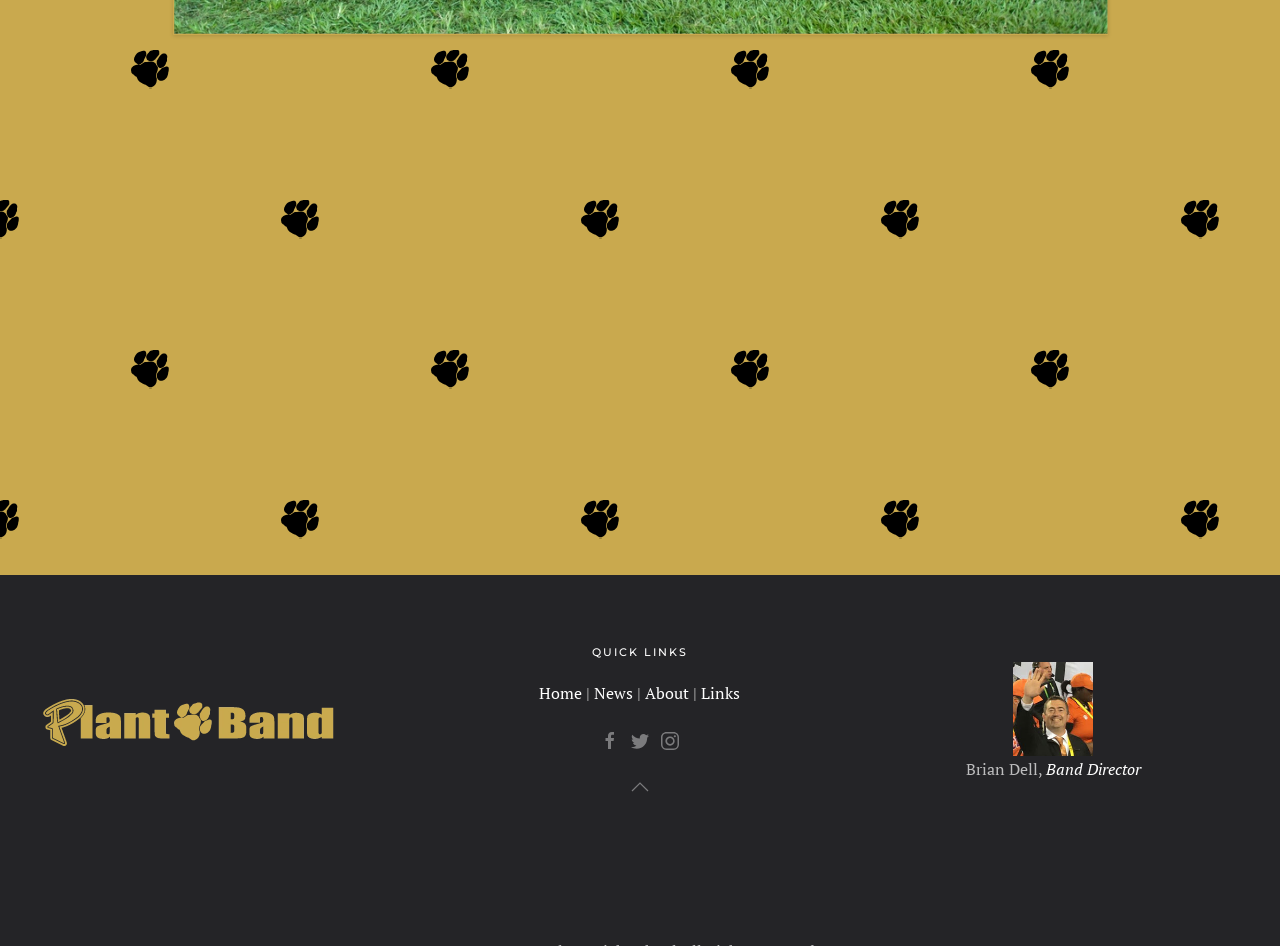Using the provided element description, identify the bounding box coordinates as (top-left x, top-left y, bottom-right x, bottom-right y). Ensure all values are between 0 and 1. Description: About

[0.504, 0.721, 0.539, 0.745]